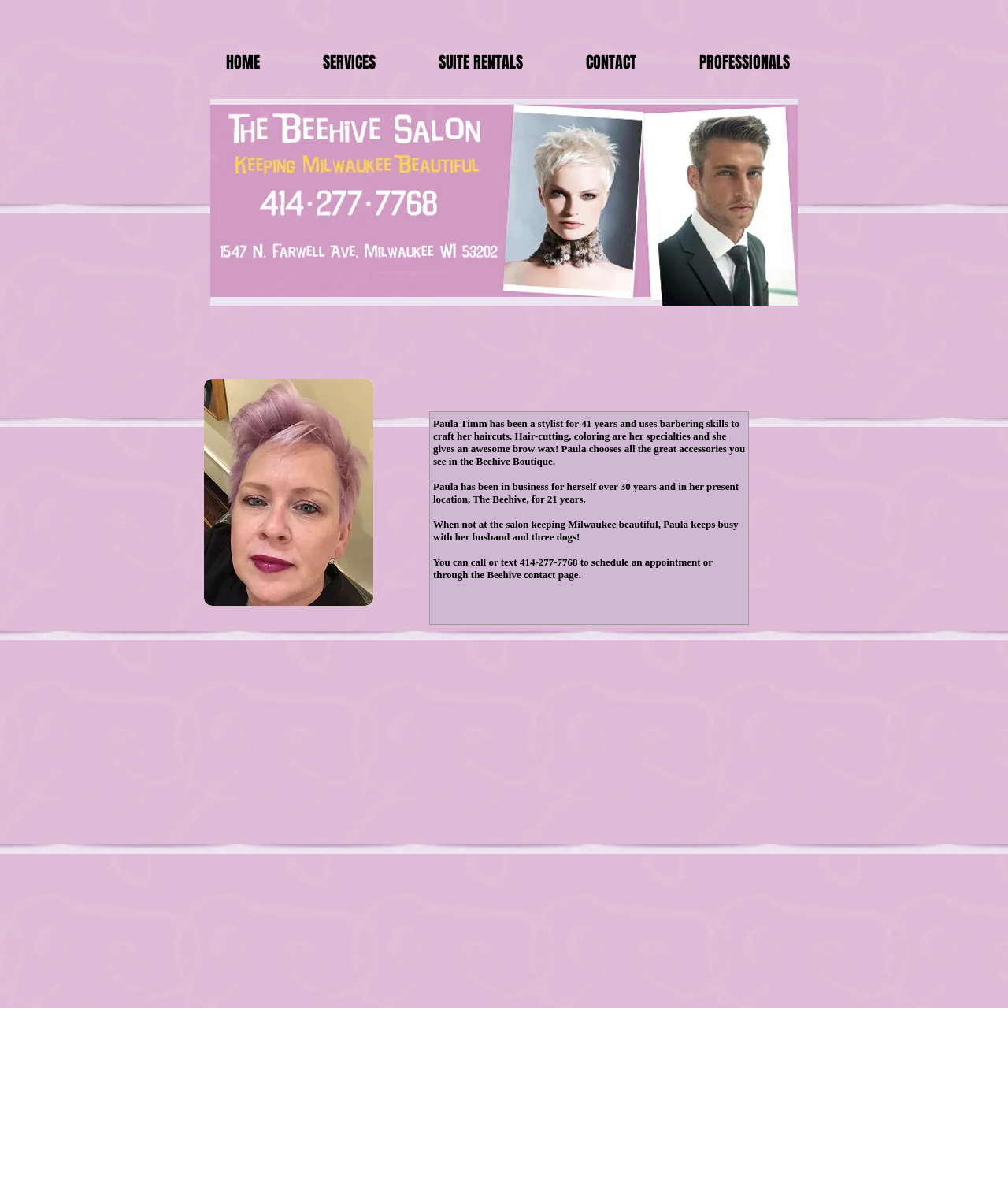Identify the bounding box coordinates for the UI element described by the following text: "Topics". Provide the coordinates as four float numbers between 0 and 1, in the format [left, top, right, bottom].

None